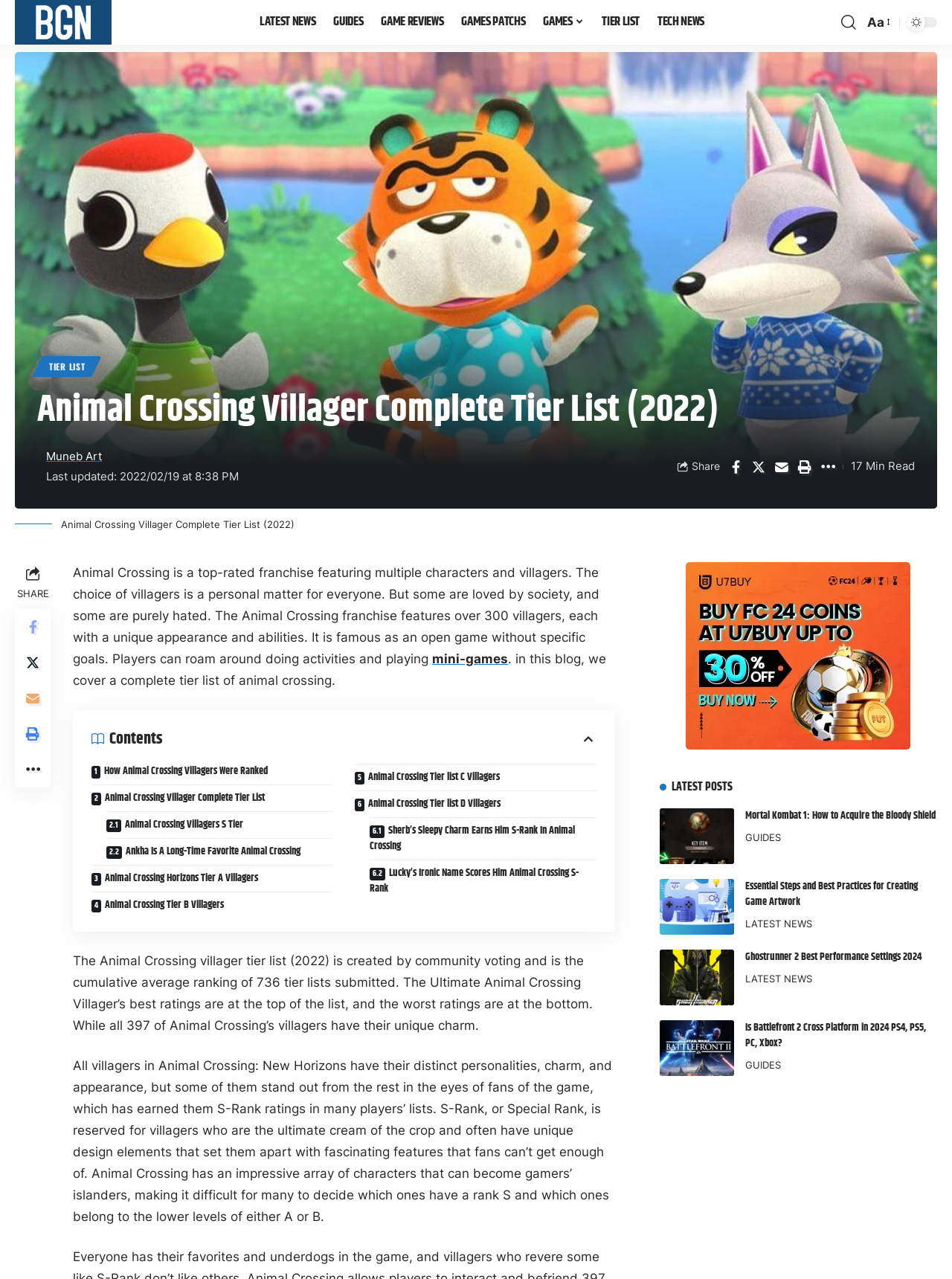Please determine the bounding box coordinates of the clickable area required to carry out the following instruction: "Search for something". The coordinates must be four float numbers between 0 and 1, represented as [left, top, right, bottom].

[0.884, 0.008, 0.899, 0.027]